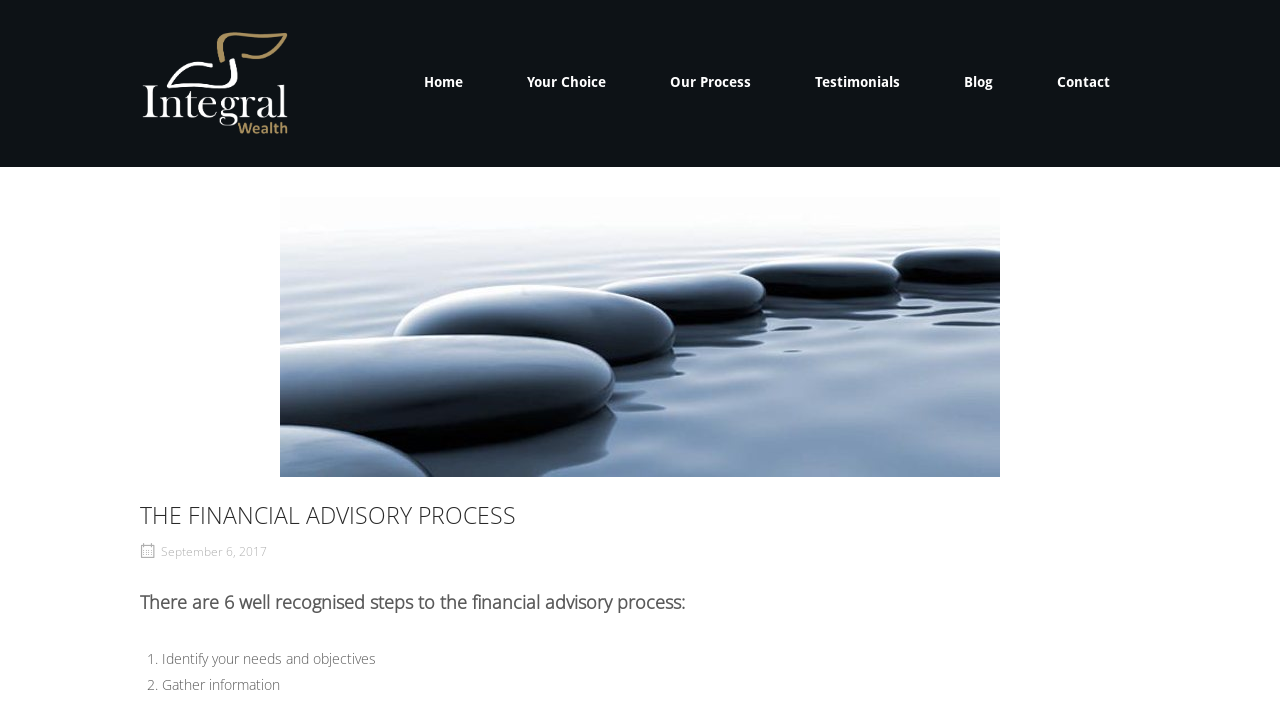Please identify the bounding box coordinates of the clickable area that will fulfill the following instruction: "Click on 'catastrophe'". The coordinates should be in the format of four float numbers between 0 and 1, i.e., [left, top, right, bottom].

None